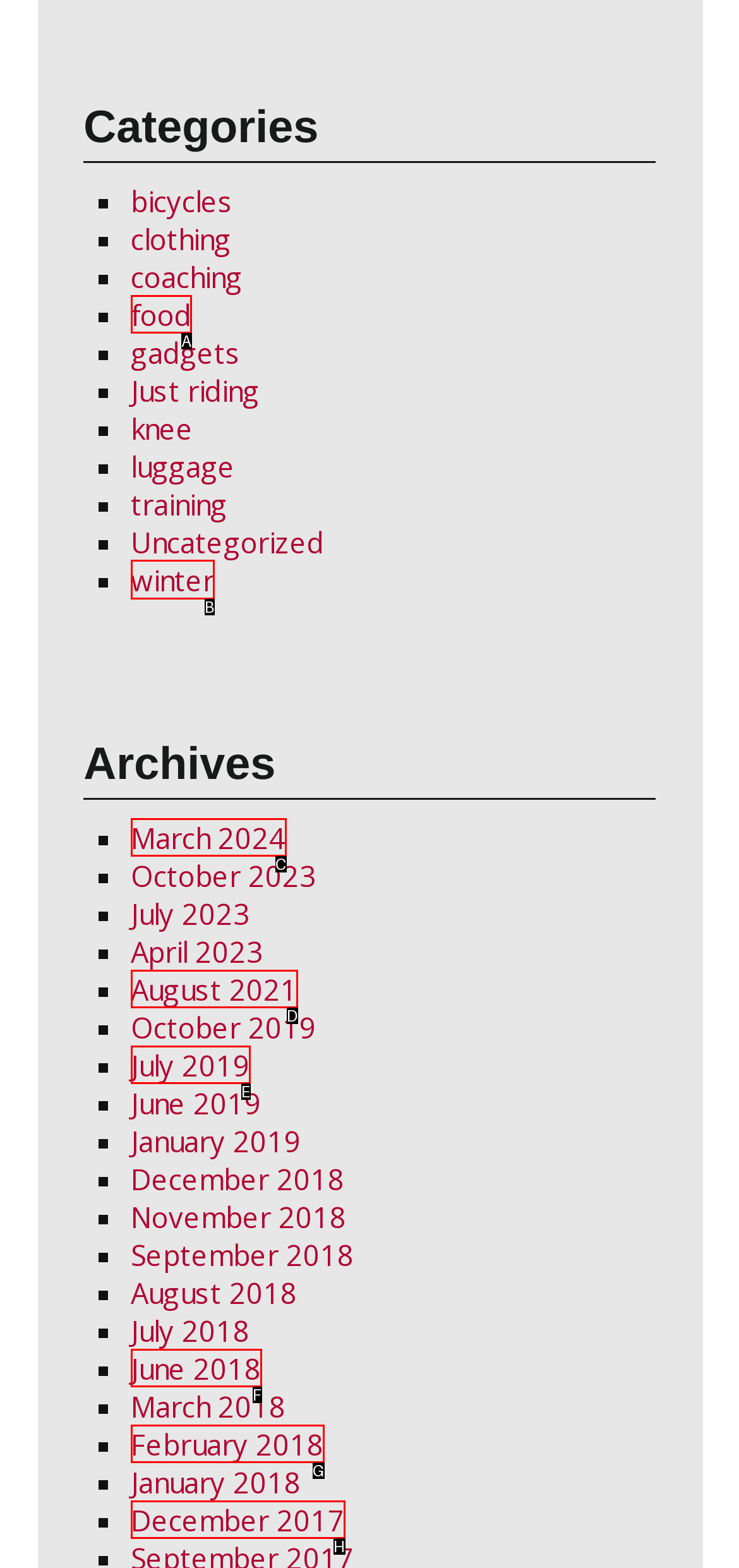Identify the correct UI element to click for the following task: browse winter Choose the option's letter based on the given choices.

B